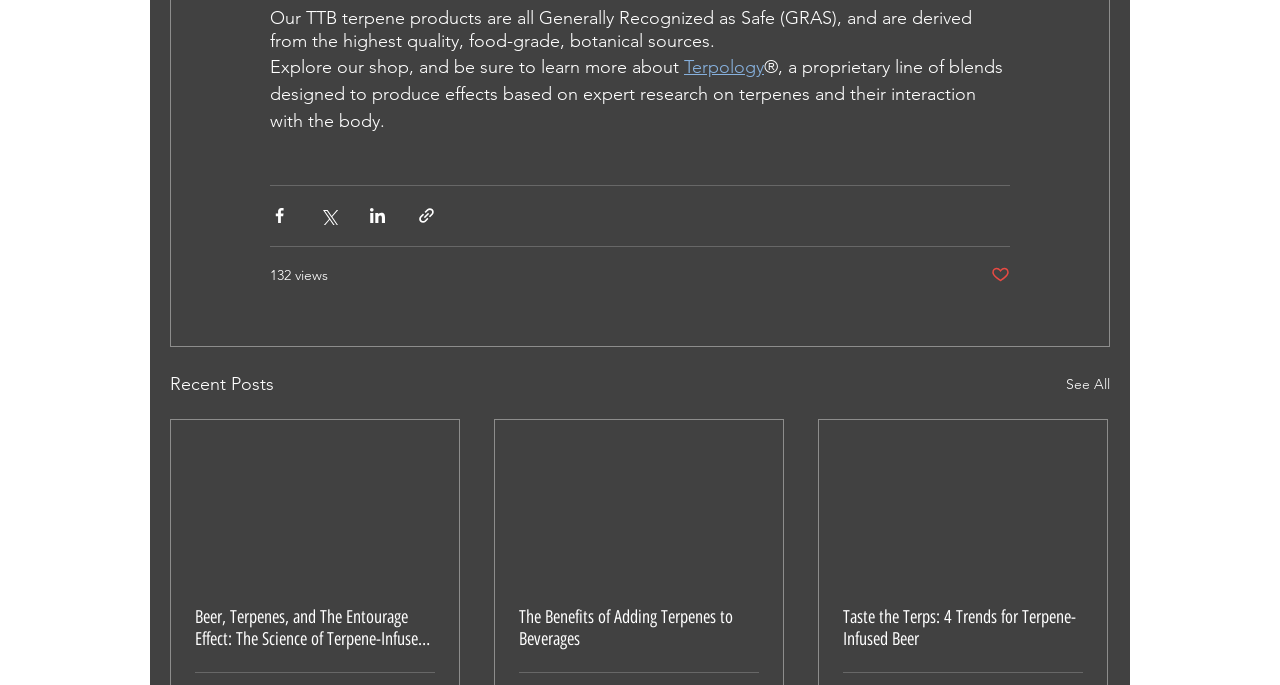Identify the bounding box coordinates for the element that needs to be clicked to fulfill this instruction: "Check the post with 132 views". Provide the coordinates in the format of four float numbers between 0 and 1: [left, top, right, bottom].

[0.211, 0.386, 0.256, 0.417]